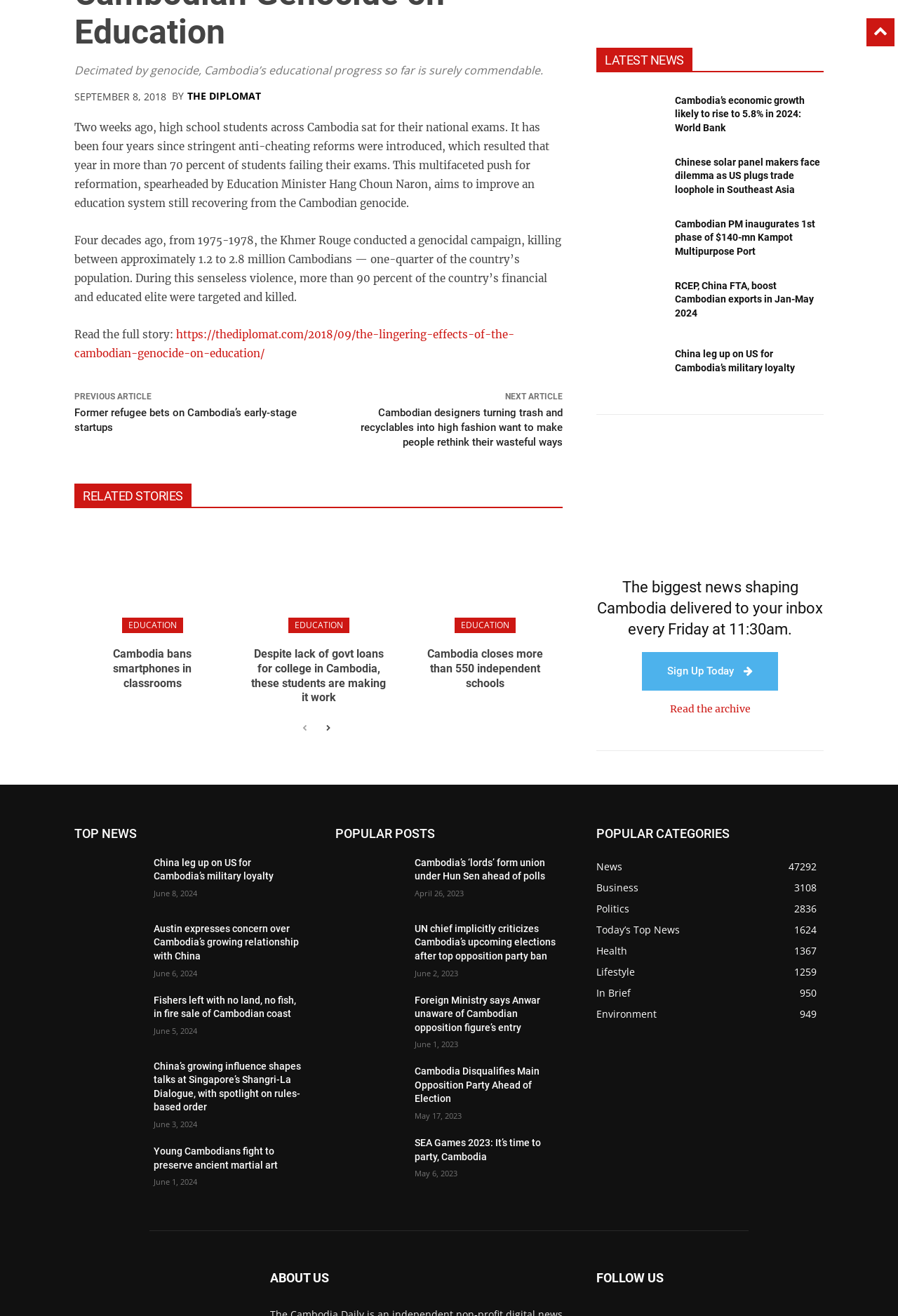What is the topic of the article?
Based on the image, respond with a single word or phrase.

Cambodia's educational progress